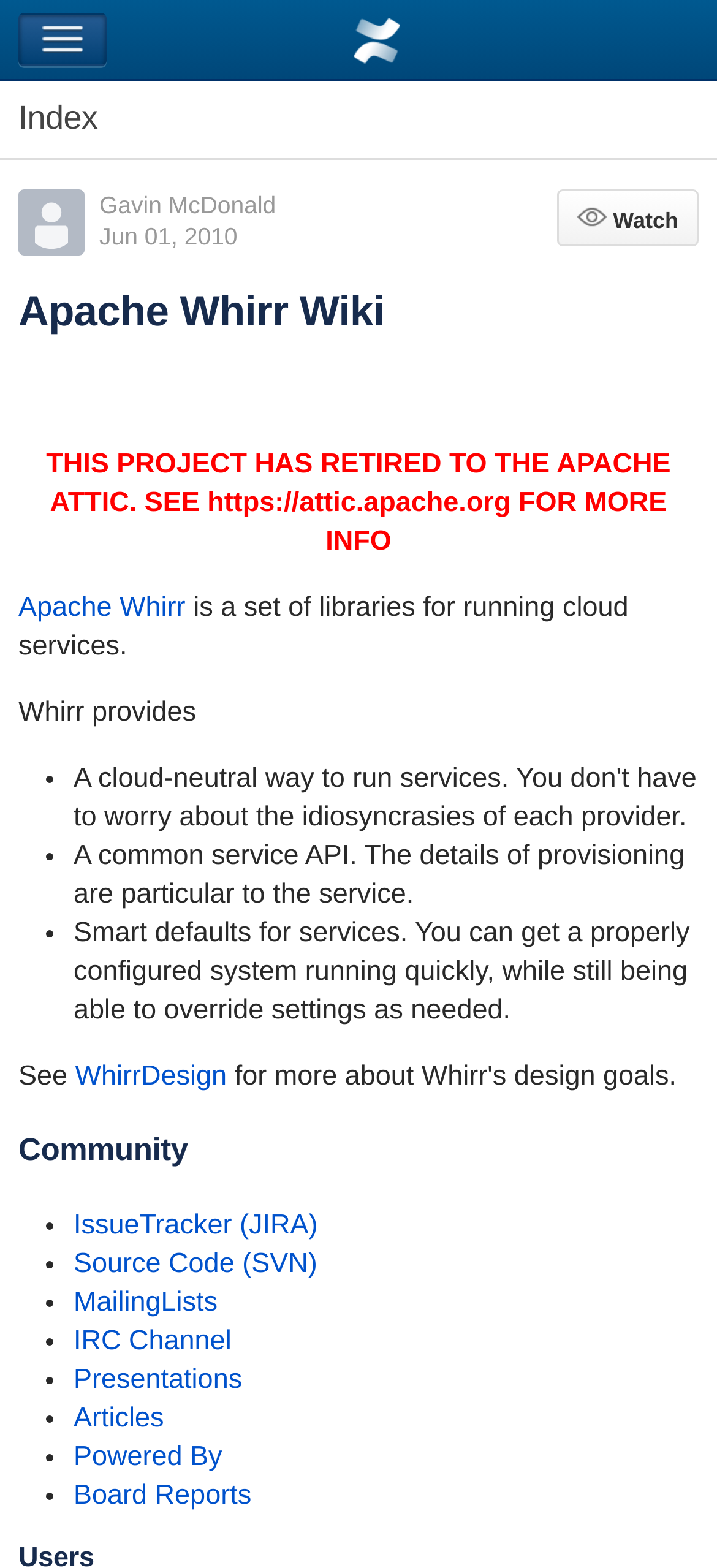Locate the bounding box coordinates of the element that should be clicked to fulfill the instruction: "Click on the 'Articles' link".

None